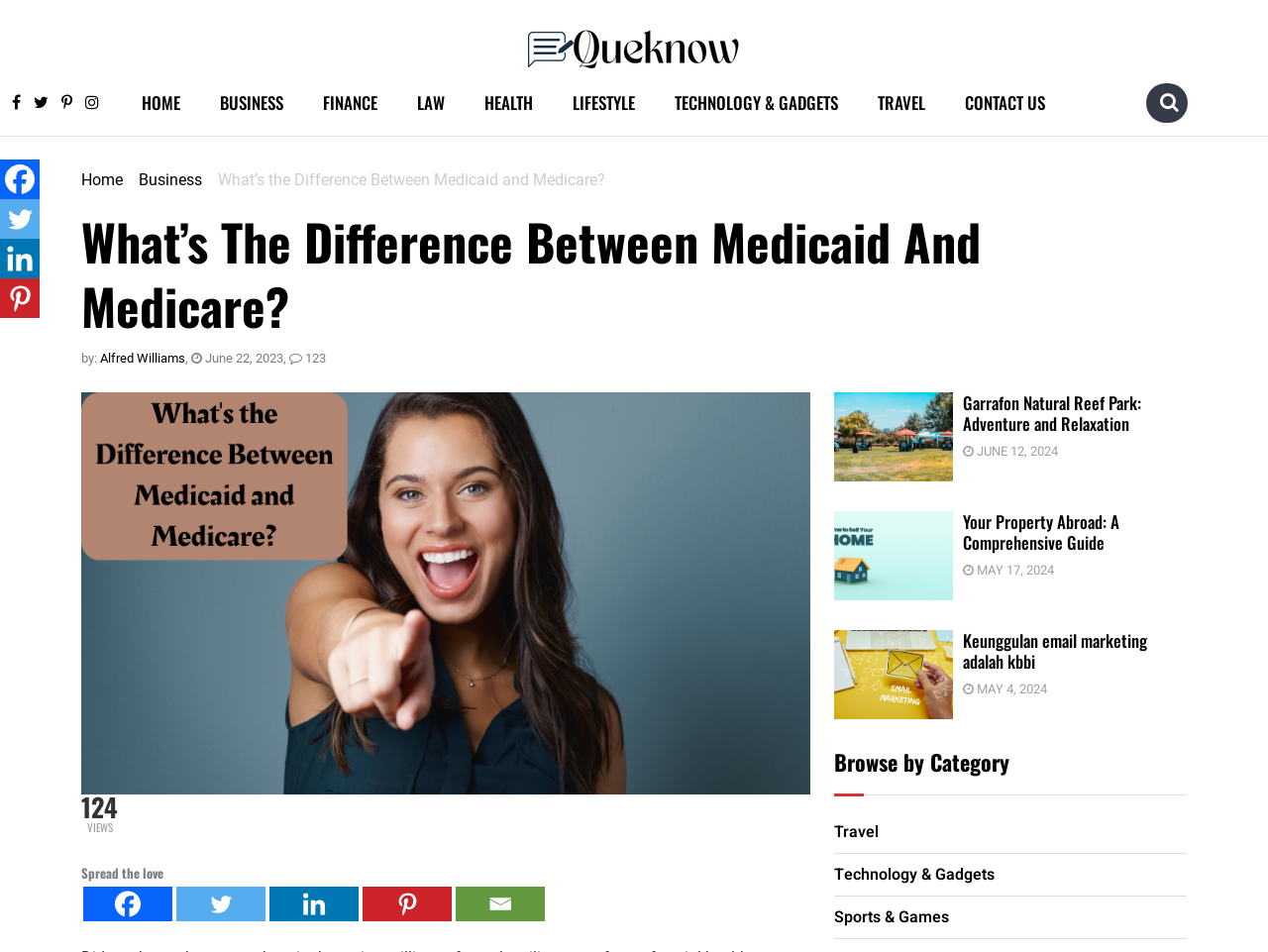What is the category of the article 'What’s the Difference Between Medicaid and Medicare?'?
Based on the visual details in the image, please answer the question thoroughly.

I determined the category by looking at the breadcrumb navigation element, which shows the category 'HEALTH' as the parent category of the article.